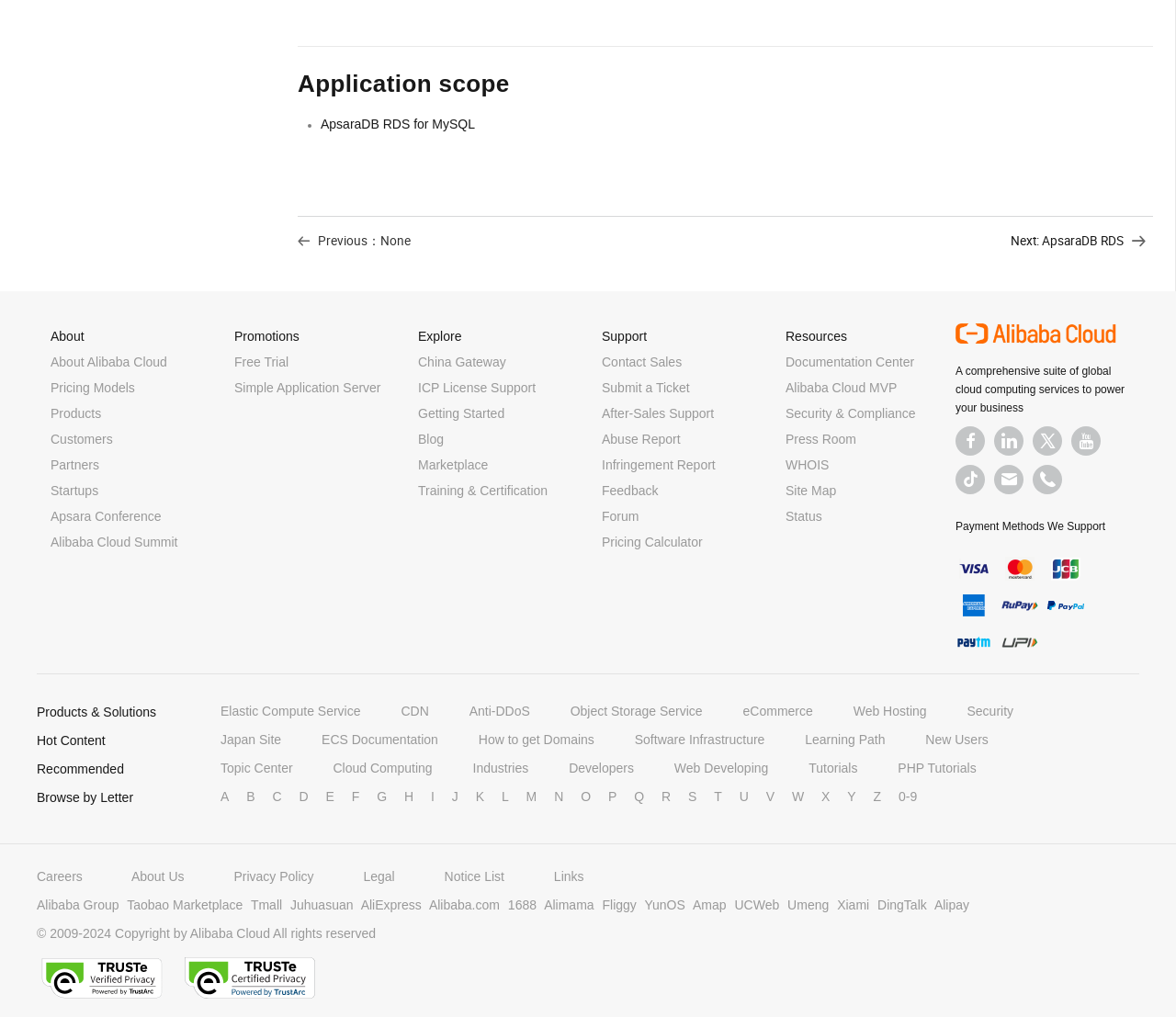Determine the bounding box coordinates of the area to click in order to meet this instruction: "Click on the 'Next: ApsaraDB RDS' link".

[0.859, 0.229, 0.98, 0.244]